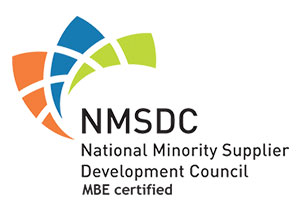Answer the question in a single word or phrase:
What does 'MBE certified' signify?

Certifies minority business enterprises